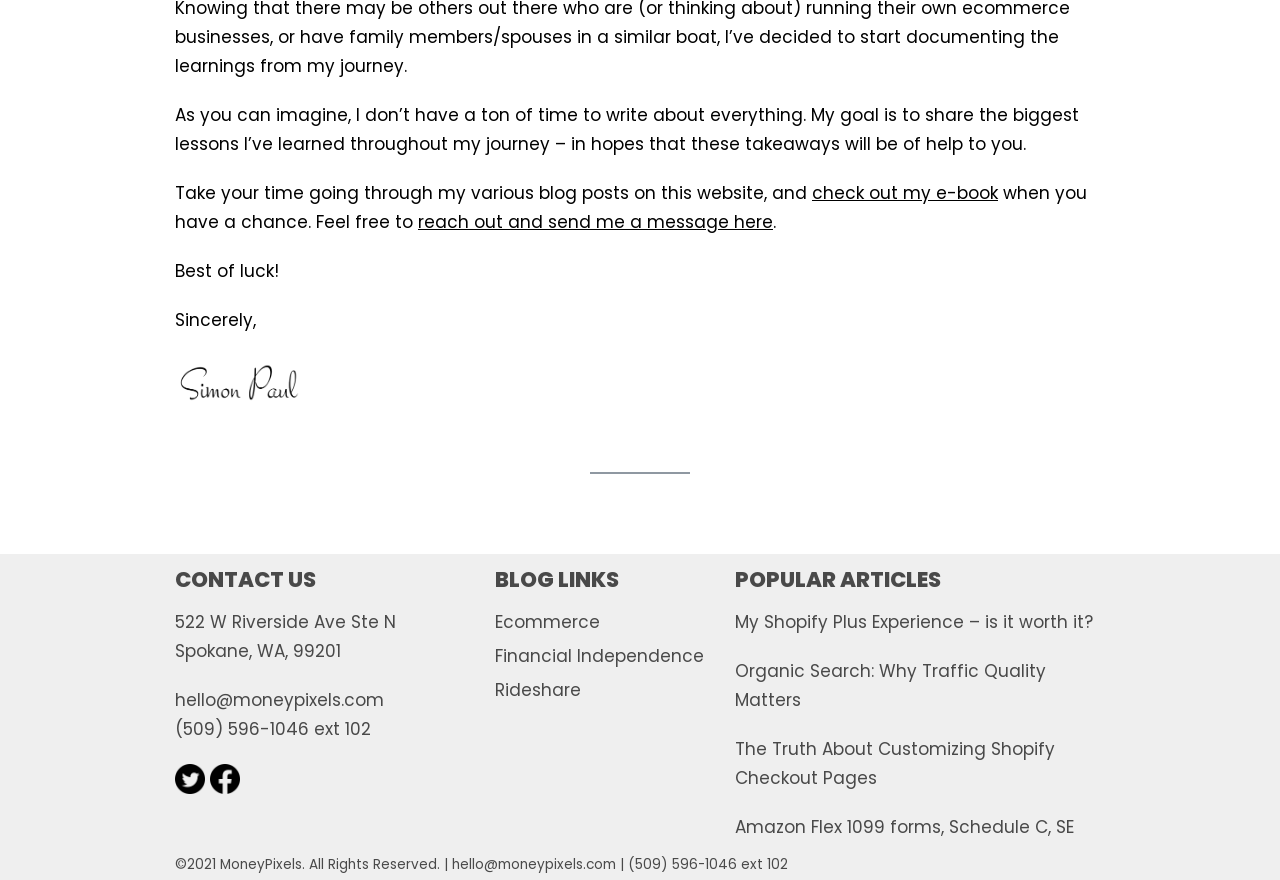Please locate the bounding box coordinates of the region I need to click to follow this instruction: "Get exclusive discount with email sign-up".

None